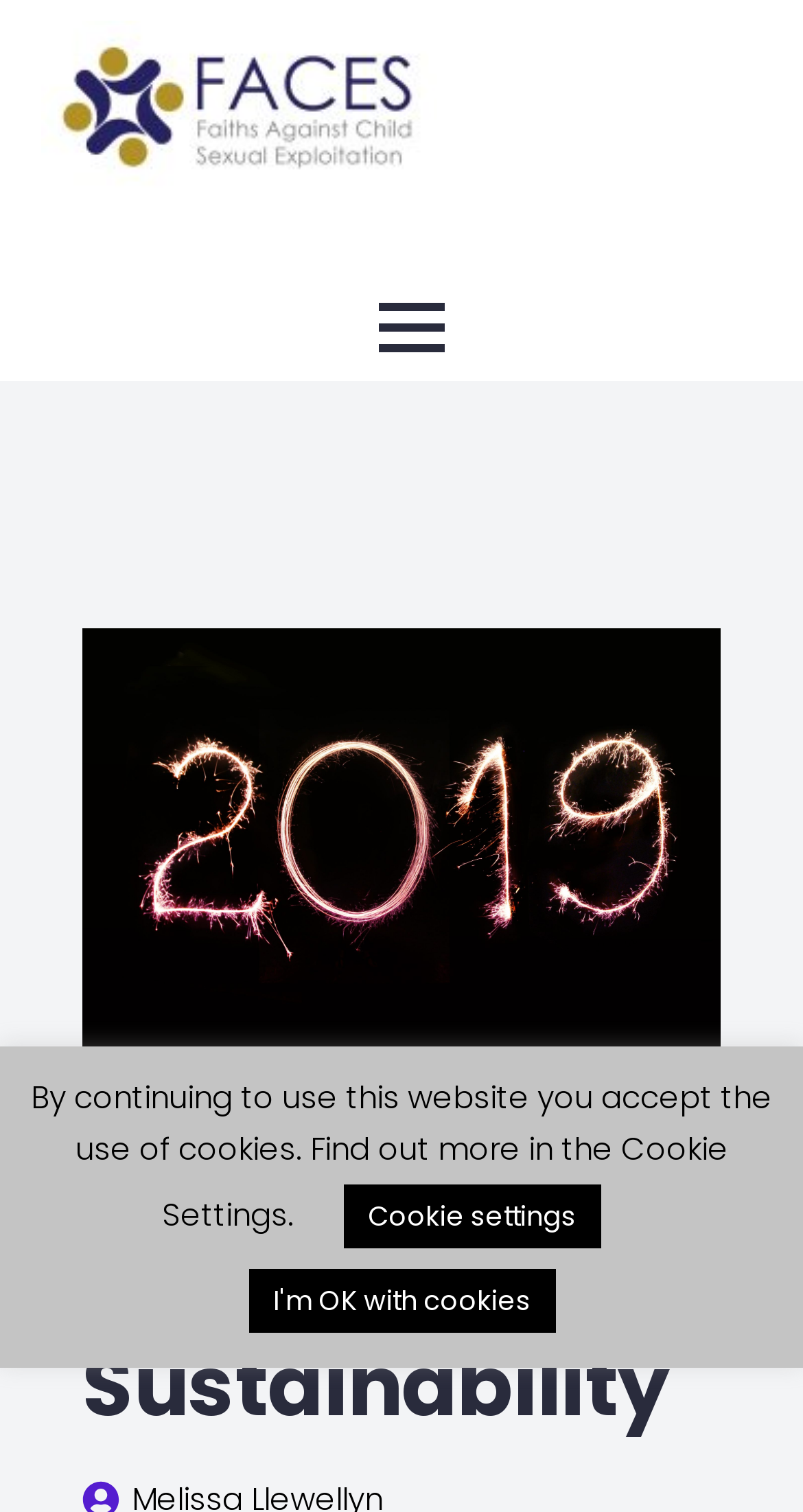Give the bounding box coordinates for the element described as: "I'm OK with cookies".

[0.309, 0.839, 0.691, 0.881]